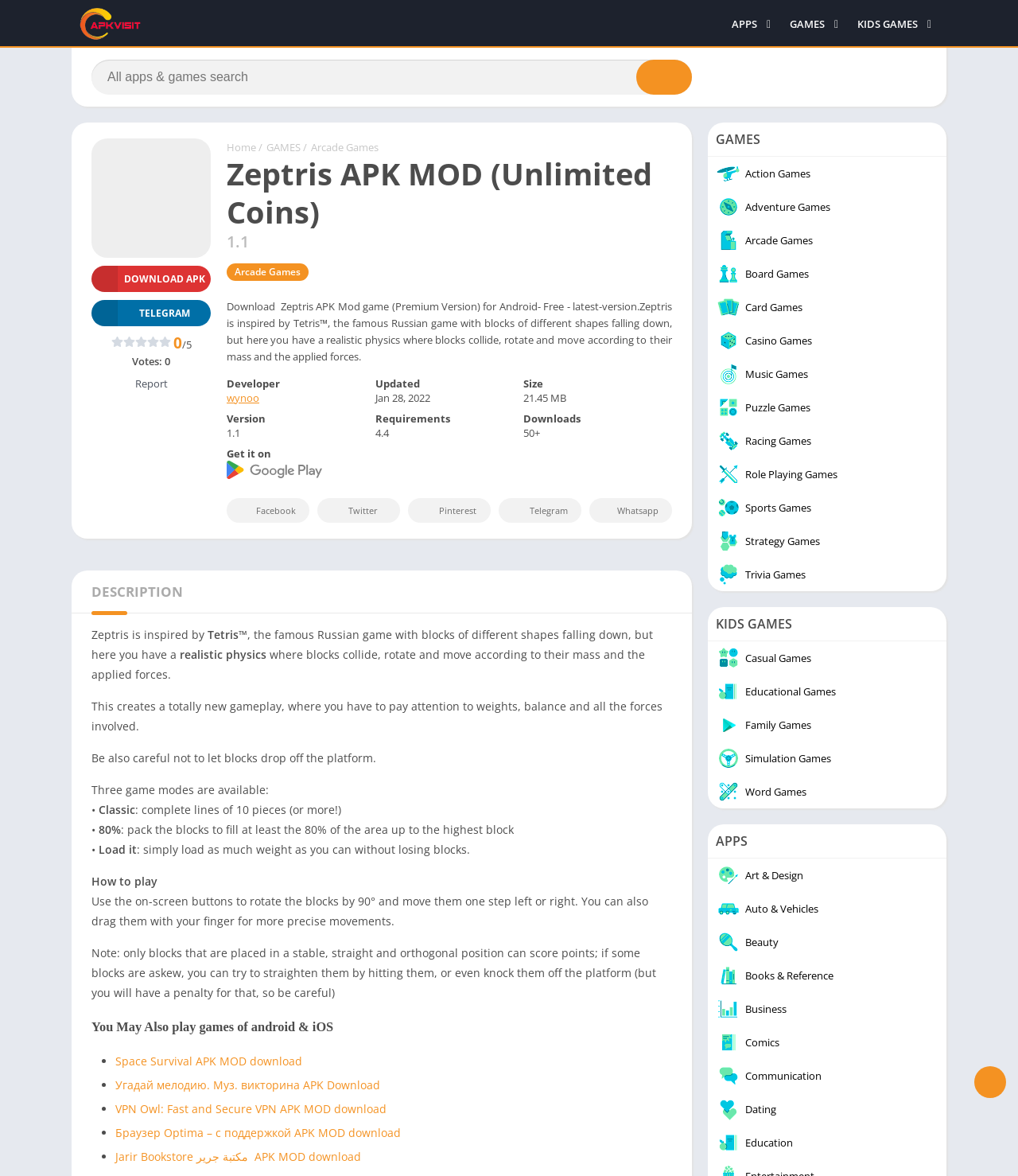Reply to the question with a single word or phrase:
What is the minimum Android version required to run the game?

4.4